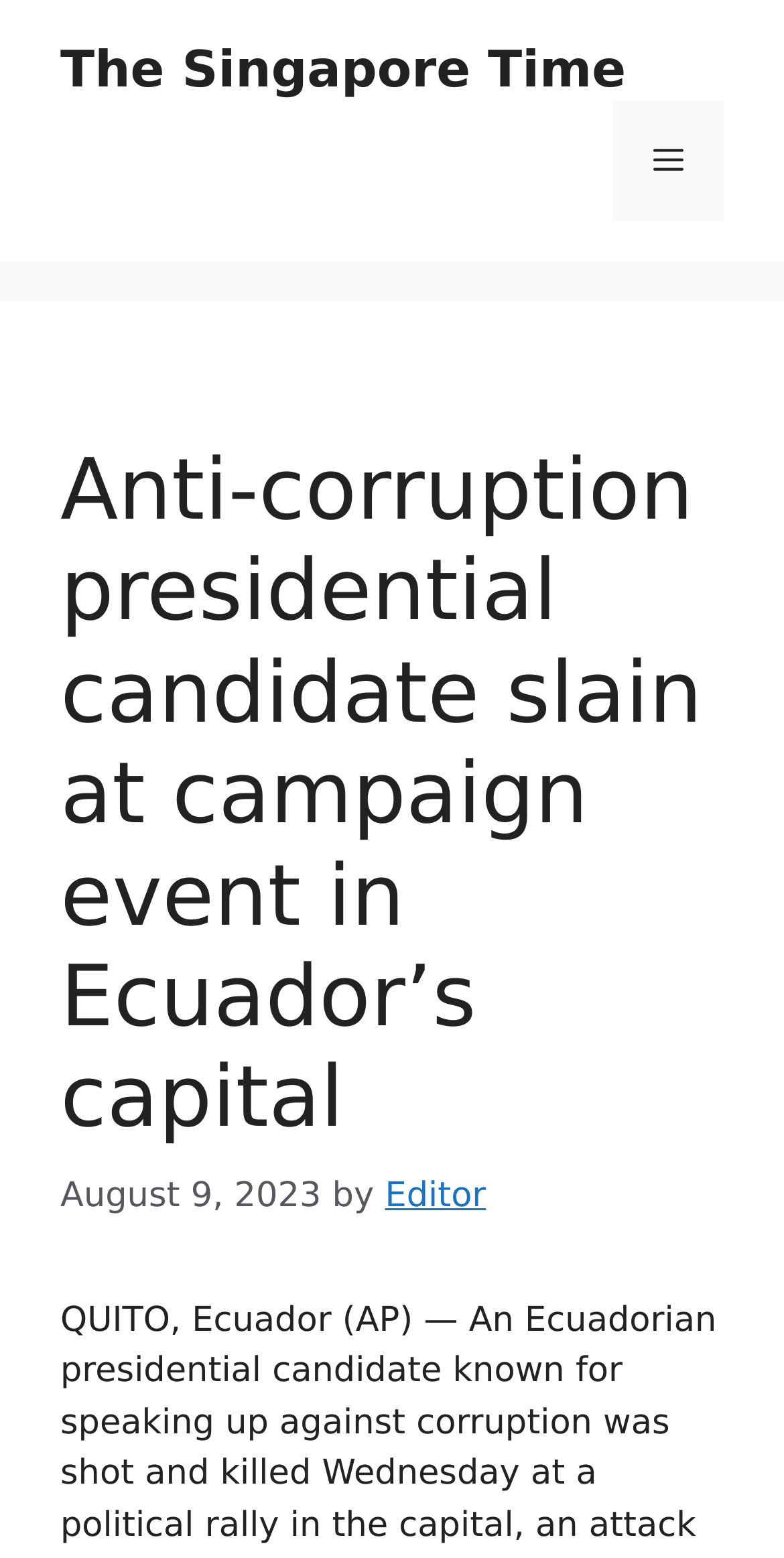Based on the image, give a detailed response to the question: What is the name of the news organization?

The name of the news organization can be found in the banner at the top of the webpage, which reads 'The Singapore Time'.